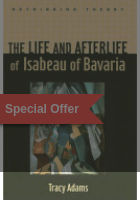Give a concise answer using one word or a phrase to the following question:
Who is the author of the book?

Tracy Adams